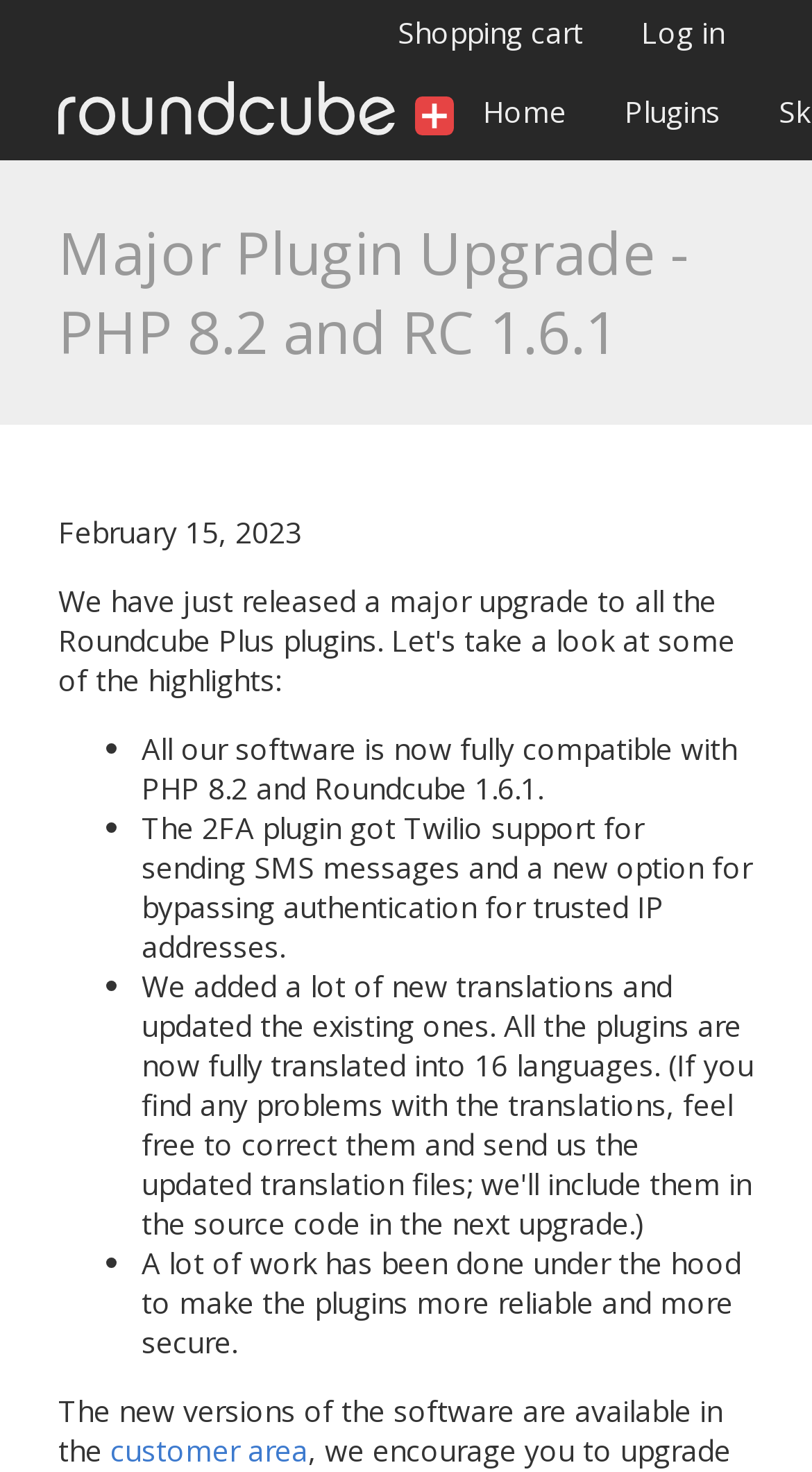Where can users find the new versions of the software? Please answer the question using a single word or phrase based on the image.

Customer area